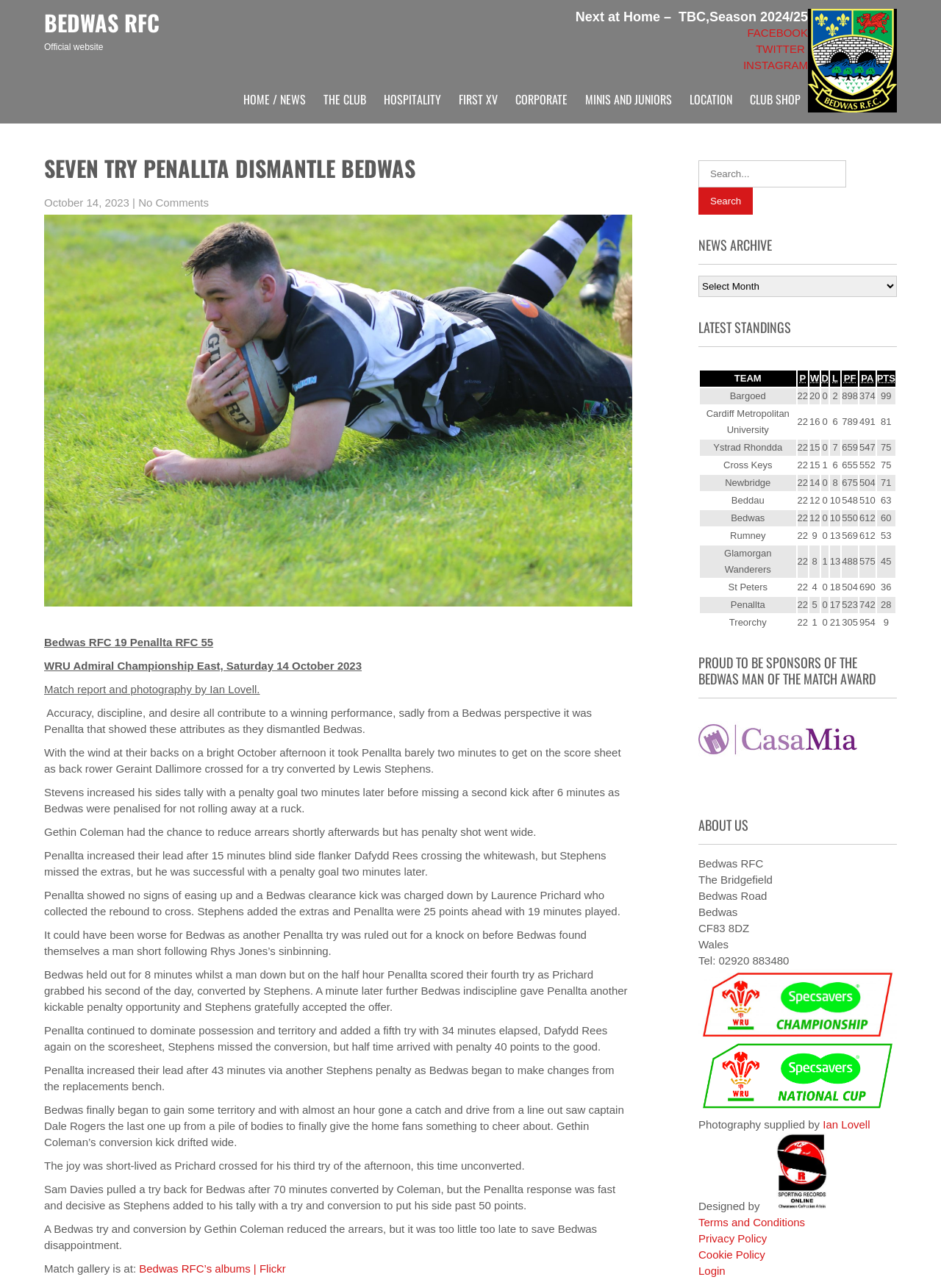Explain in detail what is displayed on the webpage.

The webpage is about Bedwas RFC, a rugby club, and features a news article about a match between Bedwas RFC and Penallta RFC. At the top of the page, there is a heading "BEDWAS RFC" and a link to the official website. Below this, there is a section with links to various social media platforms, including Facebook, Twitter, and Instagram.

The main content of the page is a news article about the match, which is divided into several paragraphs. The article provides a detailed report of the match, including the score, tries, and penalties. It also mentions the players who scored tries and the conversion kicks.

On the right-hand side of the page, there are several sections, including a search bar, a news archive, and a table showing the latest standings. The search bar allows users to search for specific news articles or content on the website. The news archive section provides a list of previous news articles, and the table shows the current standings of the teams in the league.

At the bottom of the page, there is a section with links to other pages on the website, including the home page, the club page, and the location page. There is also a link to the club shop and a section with information about the next match.